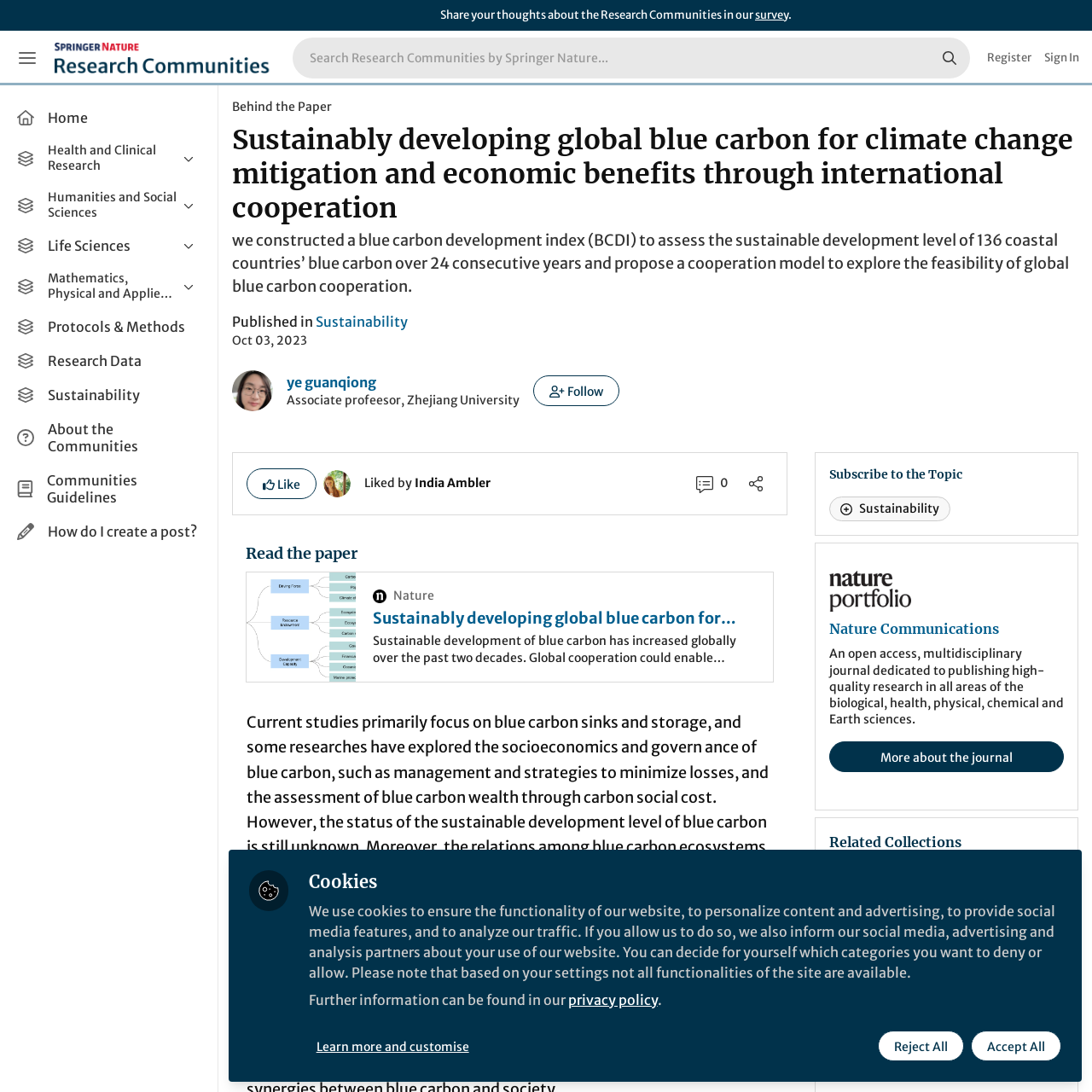Locate the bounding box coordinates of the area that needs to be clicked to fulfill the following instruction: "Sign in to your account". The coordinates should be in the format of four float numbers between 0 and 1, namely [left, top, right, bottom].

[0.956, 0.028, 0.988, 0.078]